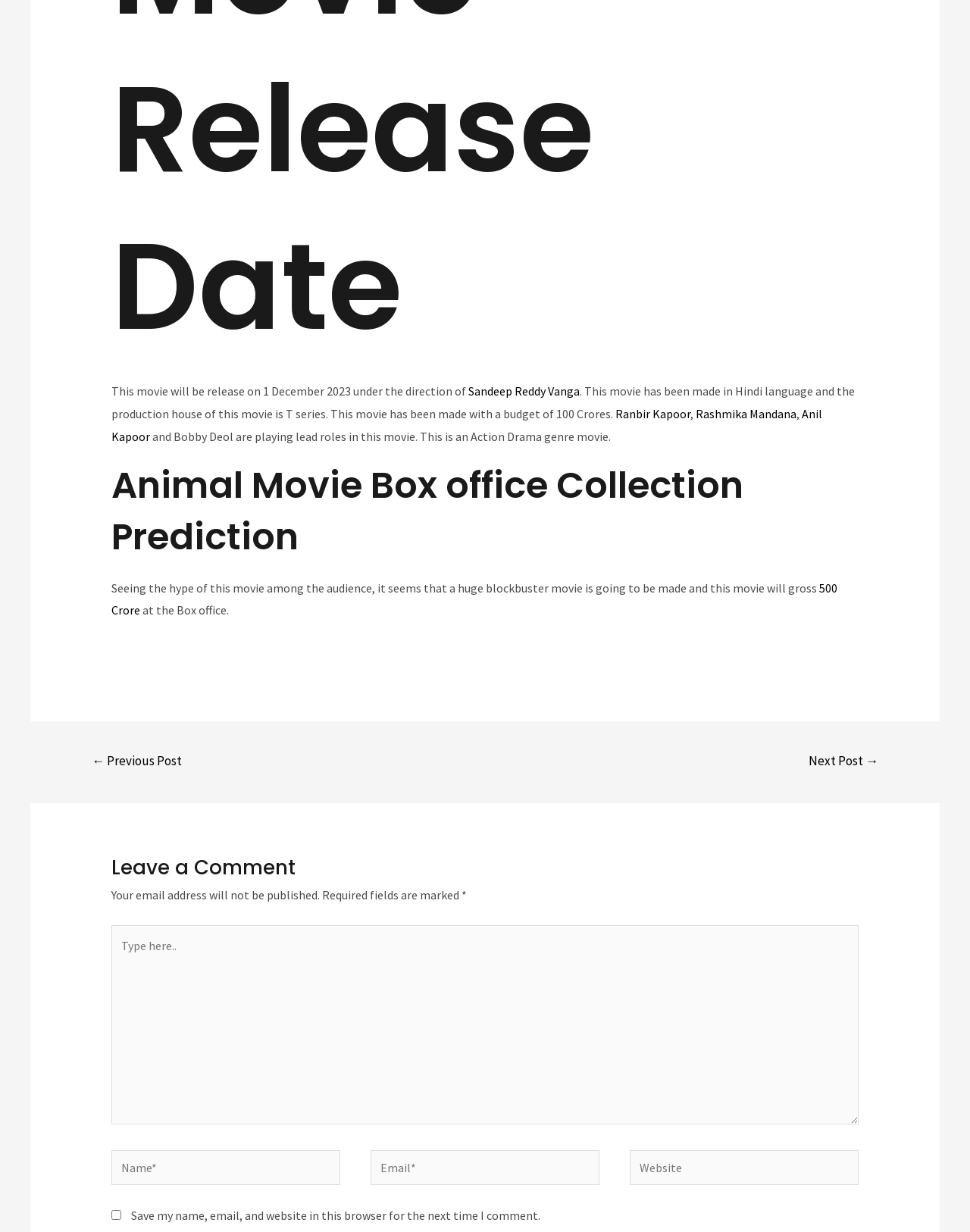Who is the director of the movie?
Answer with a single word or short phrase according to what you see in the image.

Sandeep Reddy Vanga